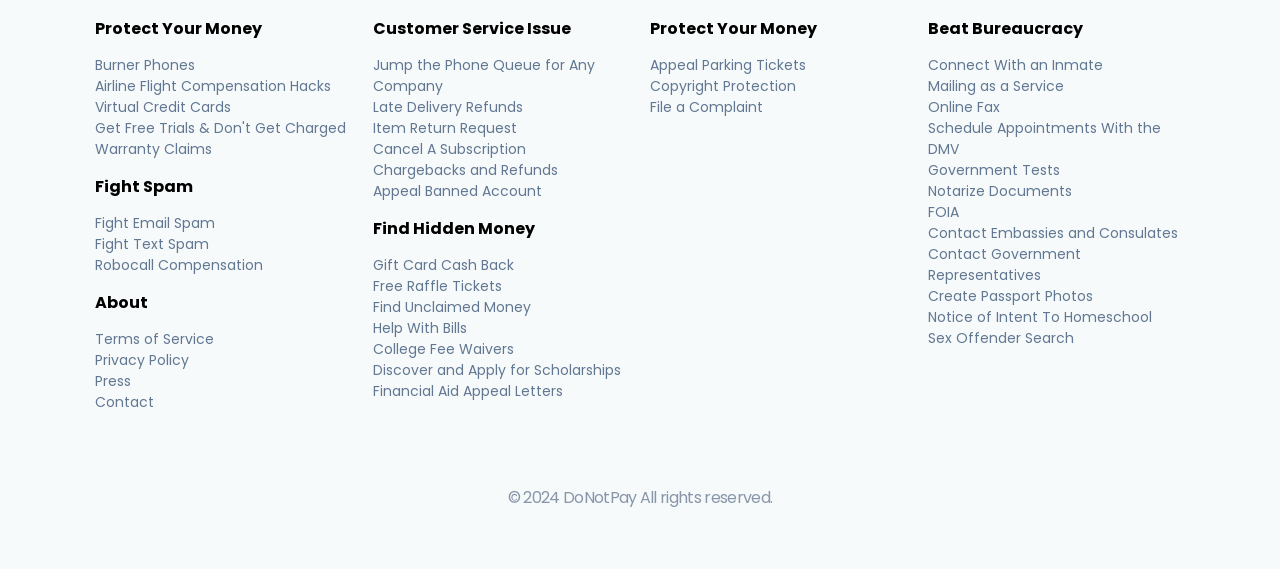Please respond to the question using a single word or phrase:
What is the main topic of the webpage?

Protecting money and fighting bureaucracy